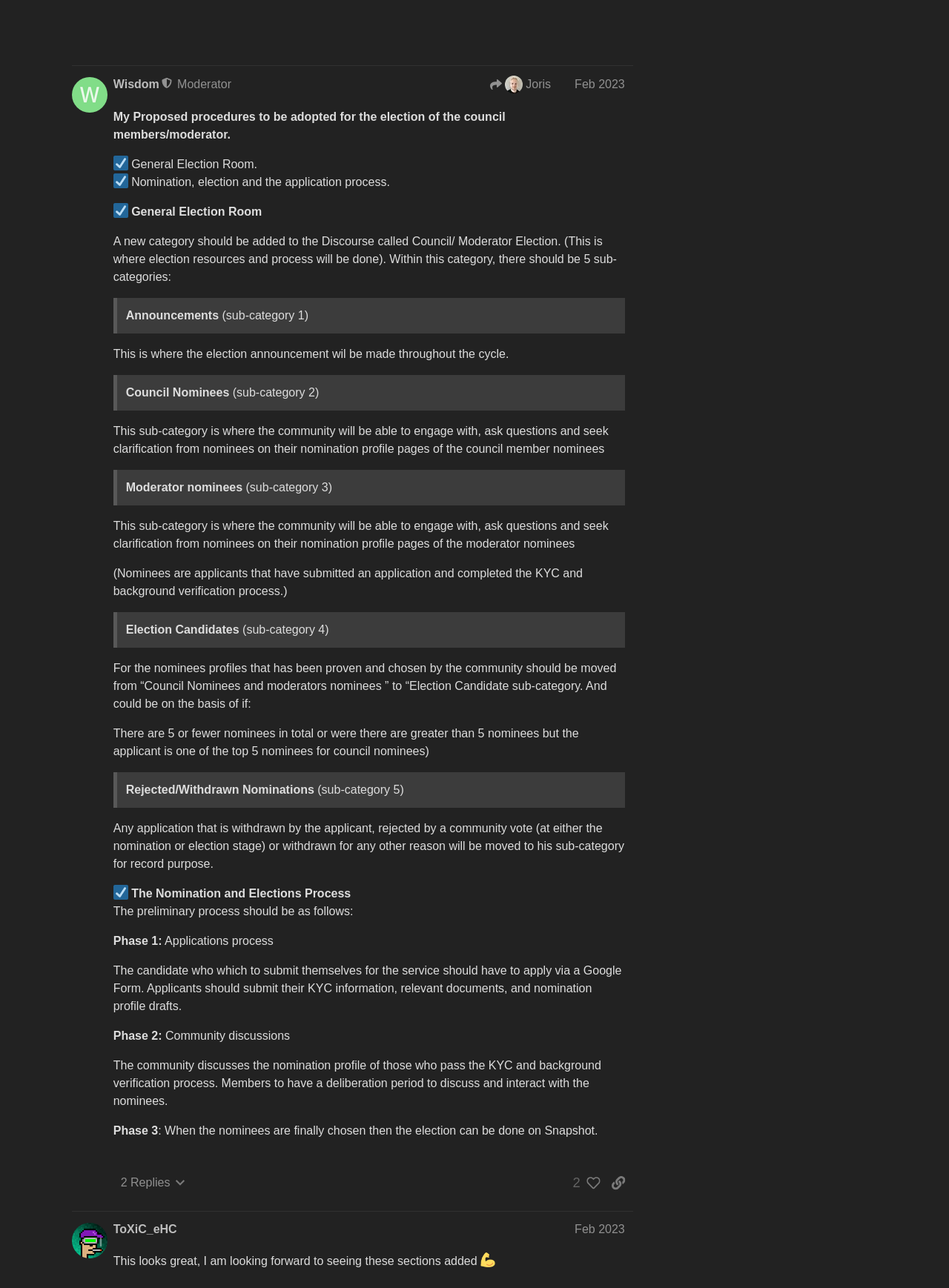Look at the image and answer the question in detail:
What is the name of the discussion forum?

I found the answer by looking at the header section of the webpage, where it says 'Panther Discussion Forum' as a link.